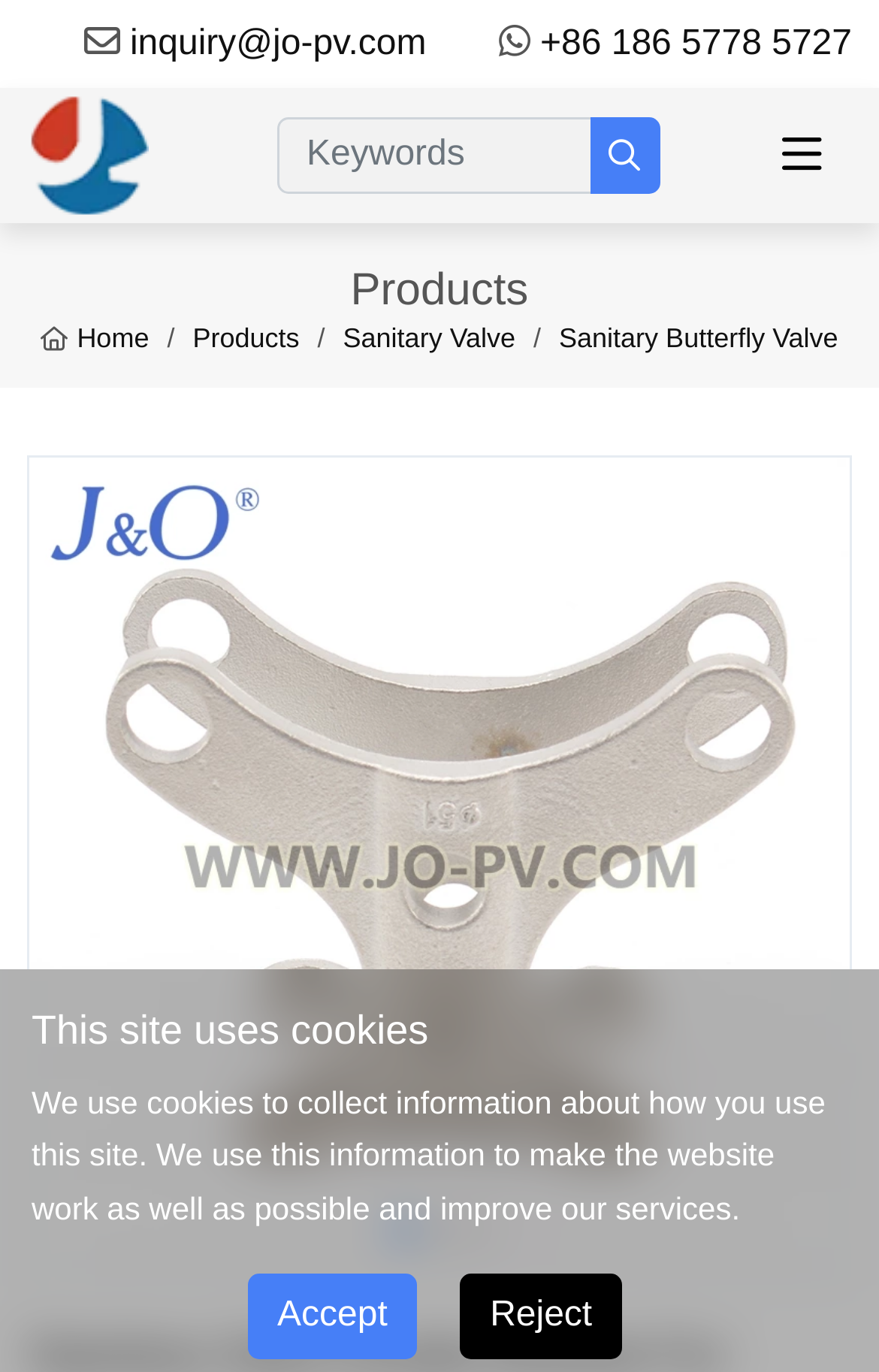What type of valve is shown in the image?
Please give a well-detailed answer to the question.

I found the image of the valve by looking at the image element with the description 'Stainless Steel Double Bracket For Pneumatic Actuator Valves' and then I looked at the nearby link elements which suggest that the valve is a Sanitary Butterfly Valve.